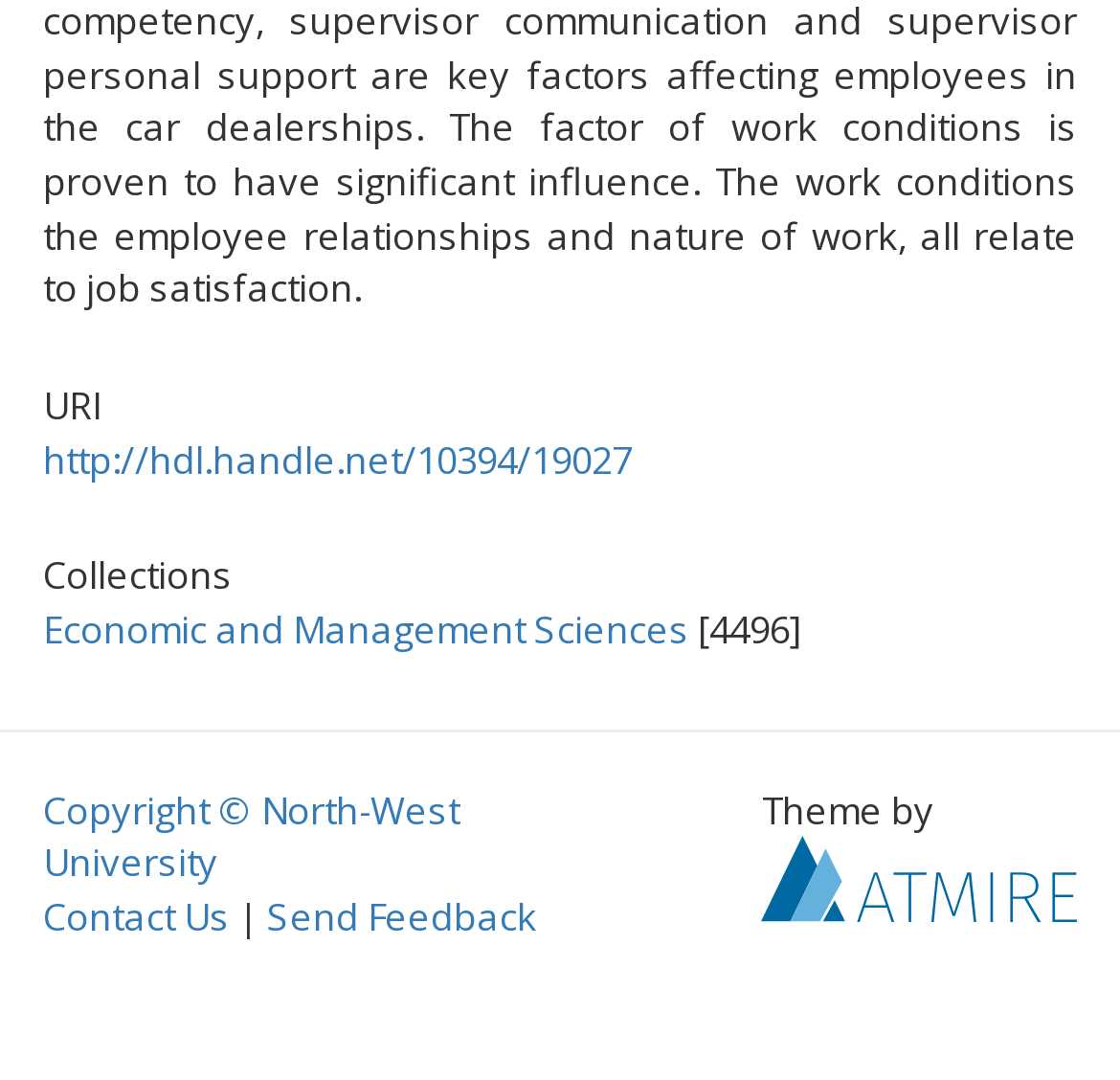What is the theme of the website by? Refer to the image and provide a one-word or short phrase answer.

Atmire NV